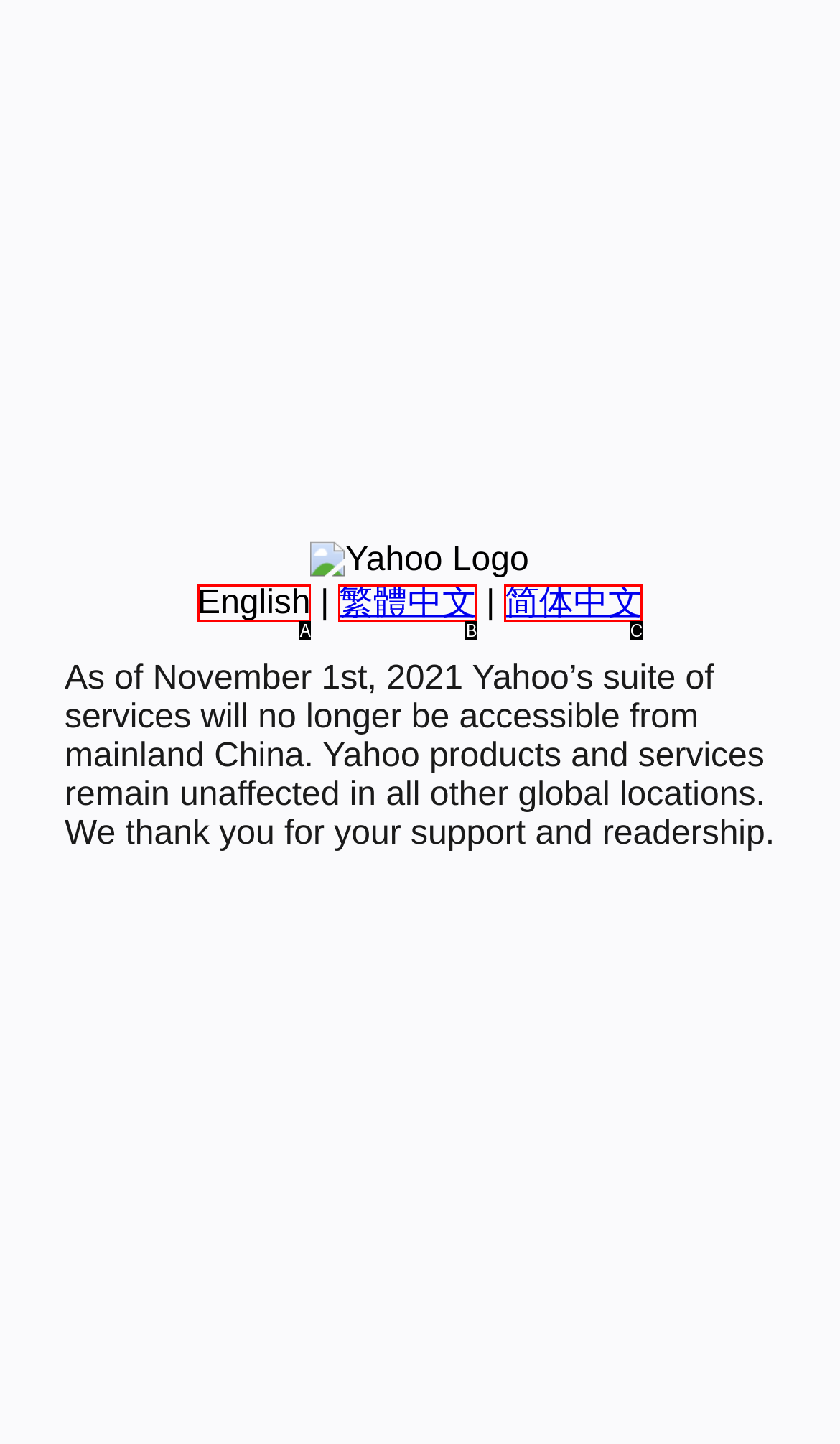Pinpoint the HTML element that fits the description: 繁體中文
Answer by providing the letter of the correct option.

B